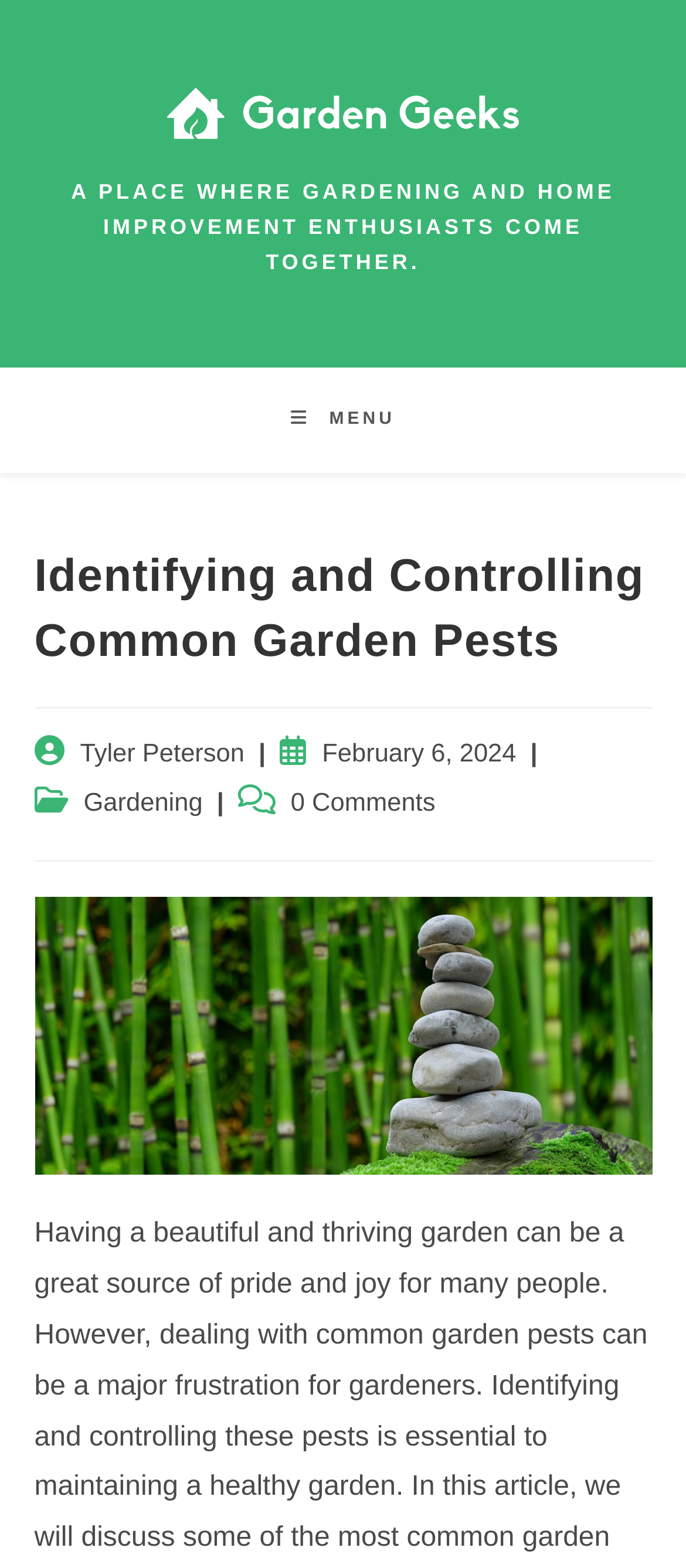Create an elaborate caption for the webpage.

The webpage is about gardening, specifically focusing on identifying and controlling common garden pests. At the top left, there is a link to "Garden Geeks" accompanied by an image with the same name. Next to it, a heading reads "A PLACE WHERE GARDENING AND HOME IMPROVEMENT ENTHUSIASTS COME TOGETHER." 

Below this heading, there is a link to "Mobile Menu" with the text "MENU" beside it. Underneath, a header section contains the main title "Identifying and Controlling Common Garden Pests" in a prominent position. 

To the right of the main title, there is a section with metadata about the post, including the author "Tyler Peterson", the publication date "February 6, 2024", the category "Gardening", and the number of comments "0 Comments". 

At the bottom of the page, there is a large image that takes up most of the width, with a description "You are currently viewing Identifying and Controlling Common Garden Pests".